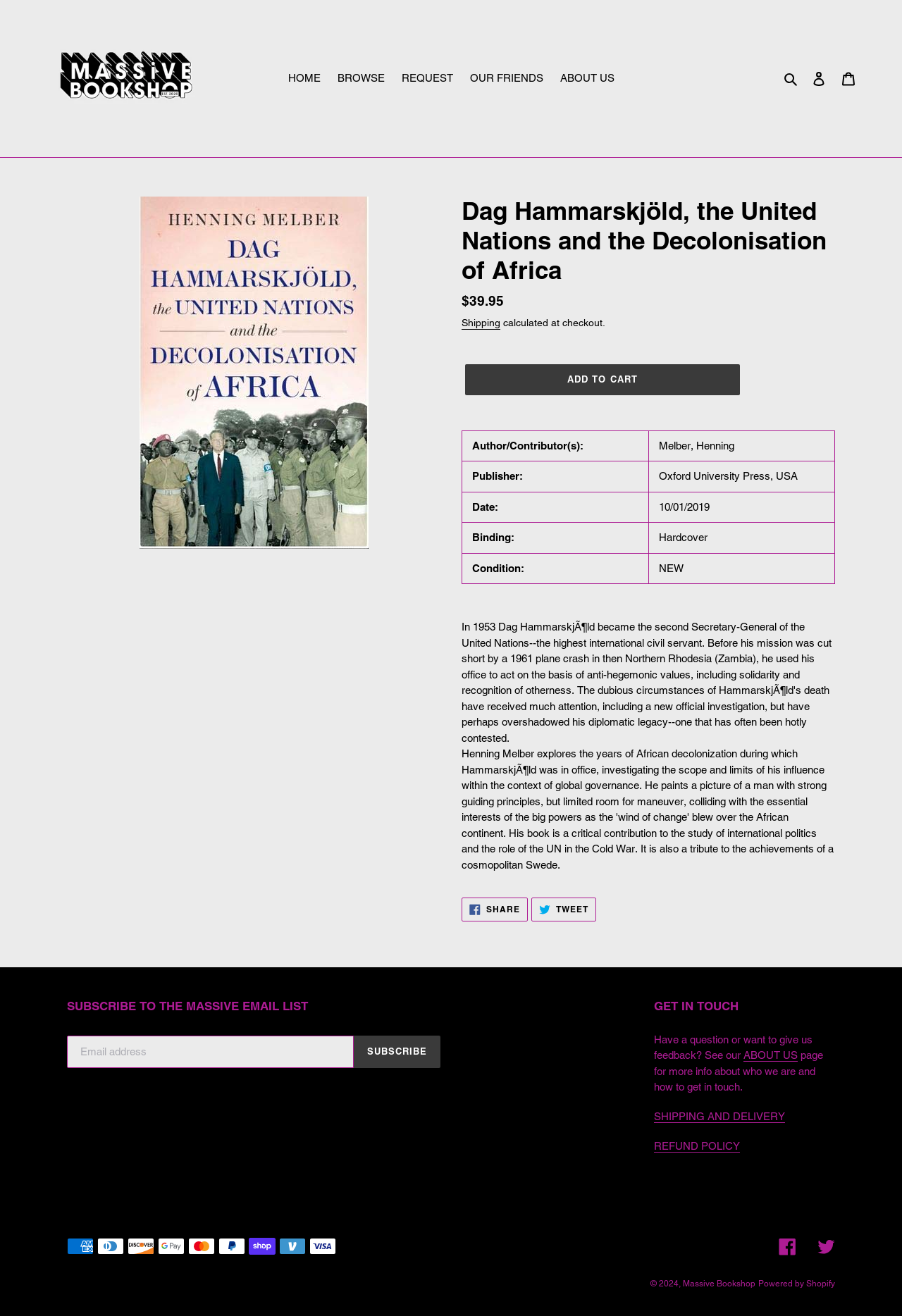Identify the main heading of the webpage and provide its text content.

Dag Hammarskjöld, the United Nations and the Decolonisation of Africa